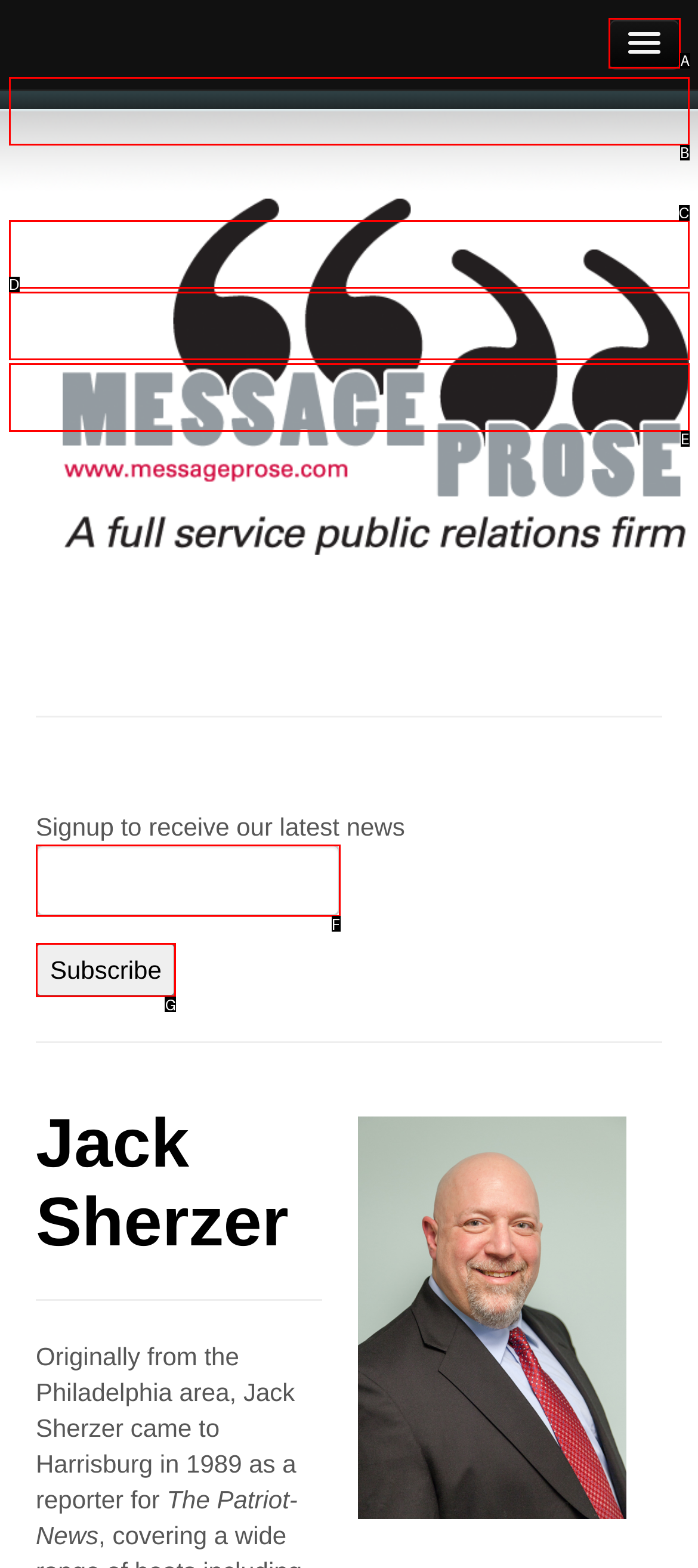Determine which option fits the element description: Return to top
Answer with the option’s letter directly.

None